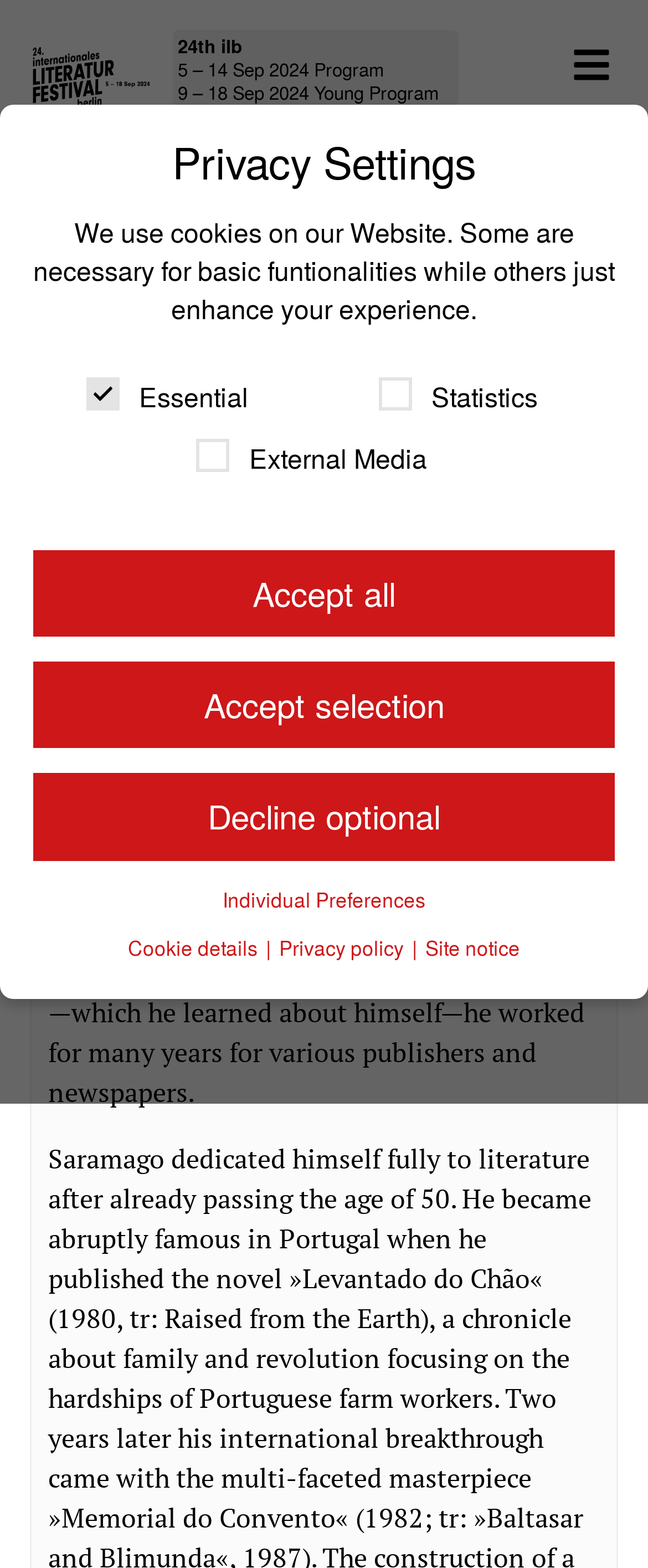What is the occupation that José Saramago trained for? Based on the screenshot, please respond with a single word or phrase.

mechanic